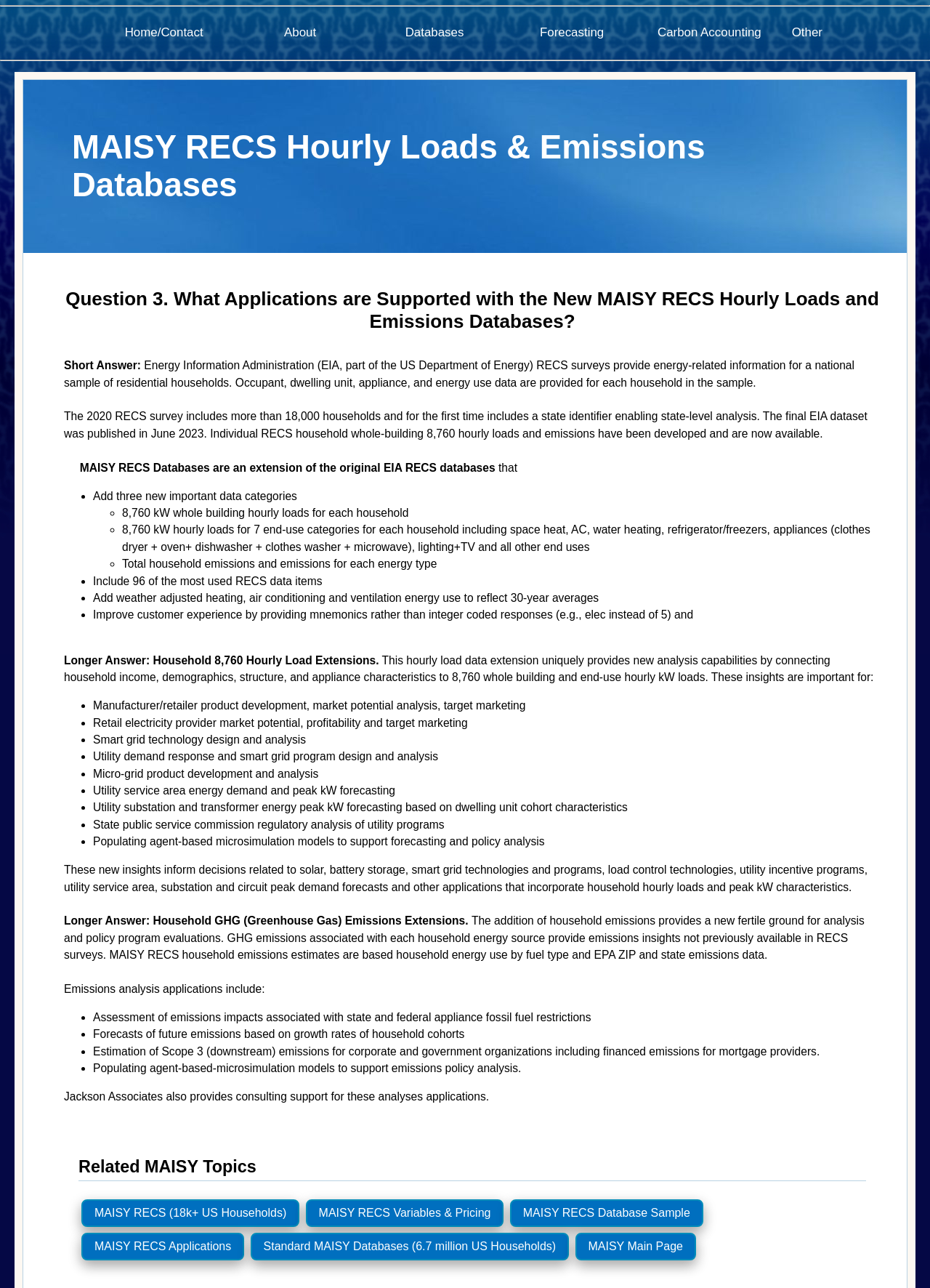Identify the bounding box coordinates of the region I need to click to complete this instruction: "Click the 'About' button".

[0.293, 0.011, 0.352, 0.04]